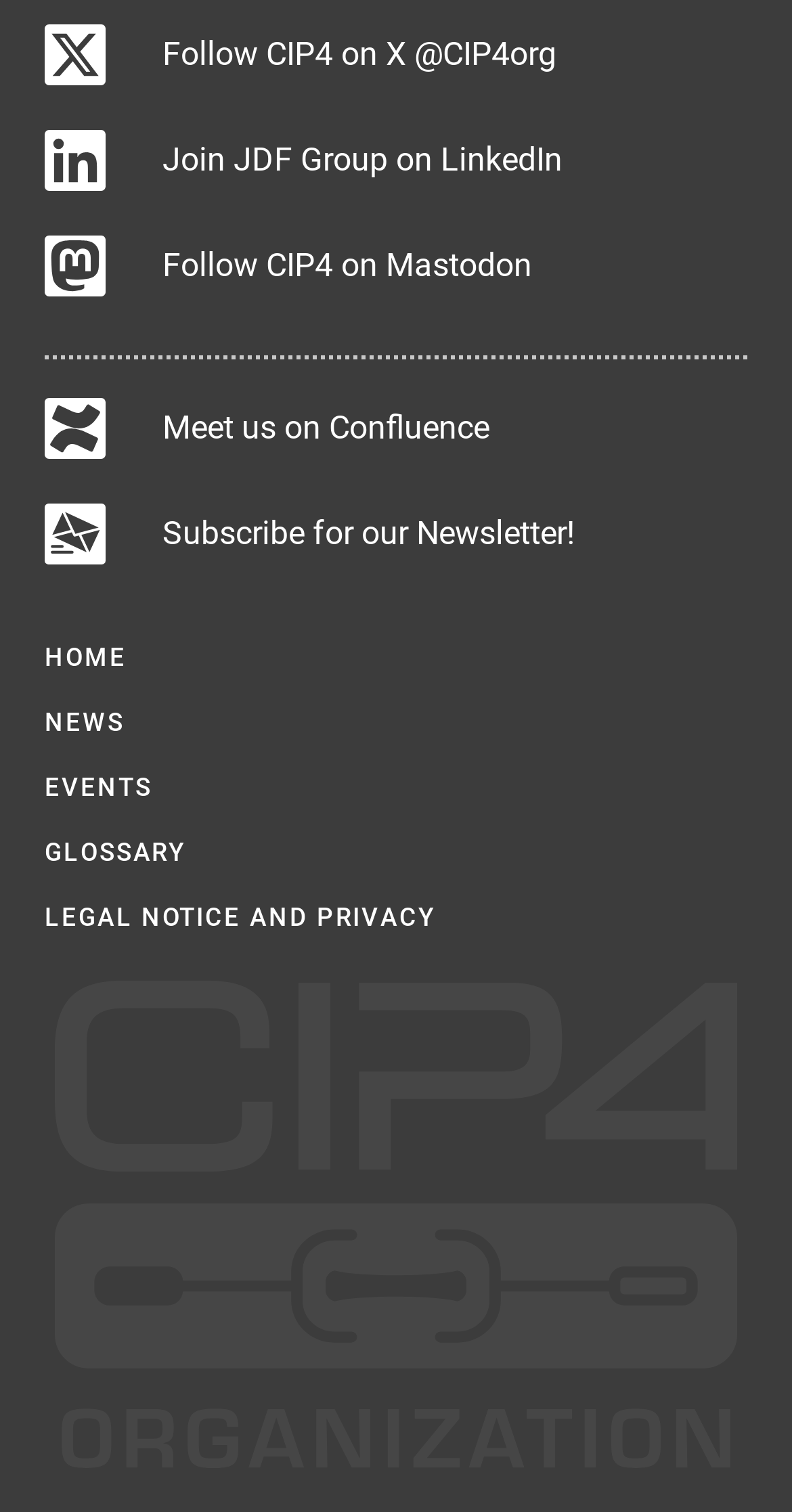Please mark the bounding box coordinates of the area that should be clicked to carry out the instruction: "Go to home page".

[0.031, 0.416, 0.185, 0.452]